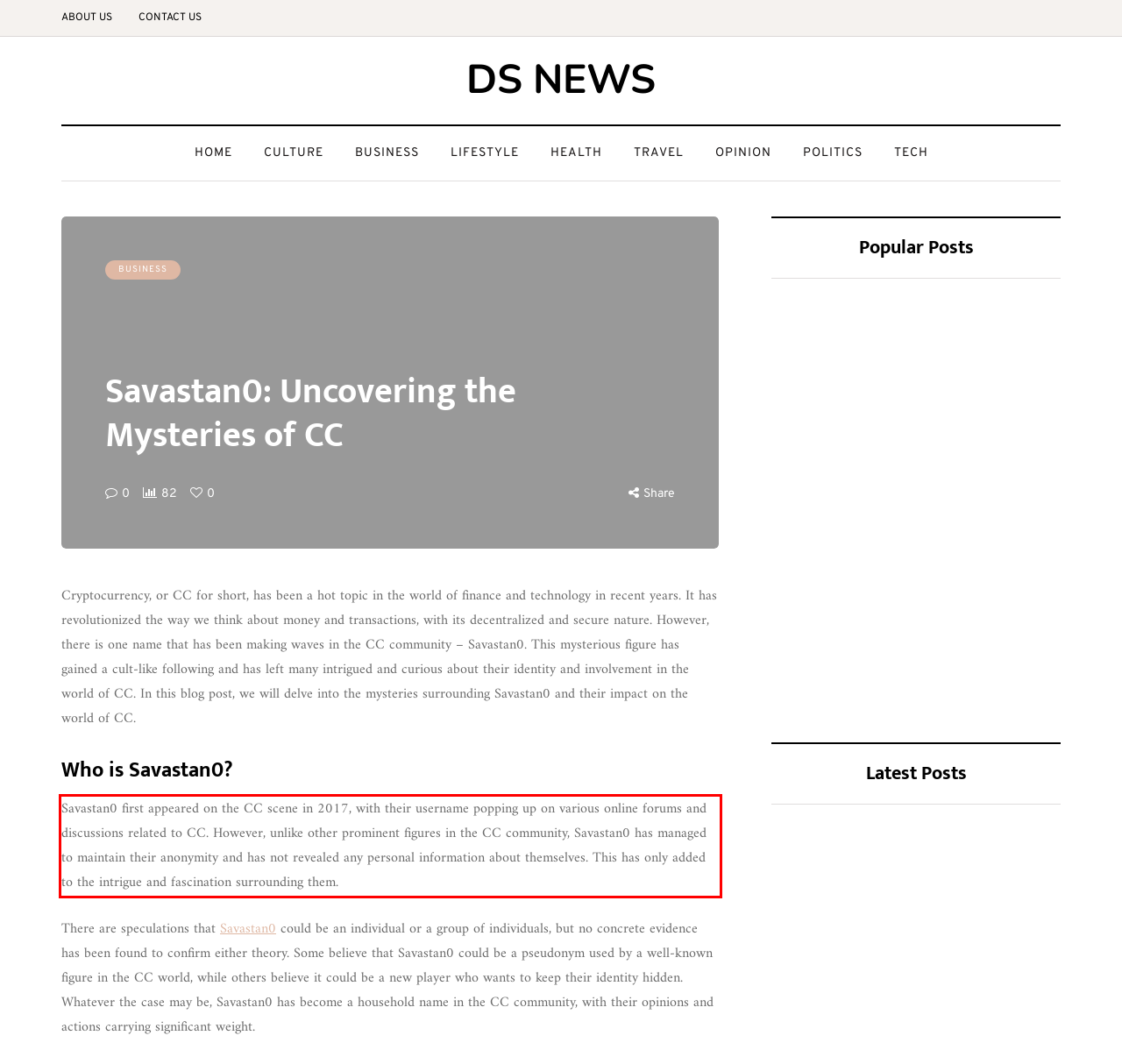Given a screenshot of a webpage containing a red bounding box, perform OCR on the text within this red bounding box and provide the text content.

Savastan0 first appeared on the CC scene in 2017, with their username popping up on various online forums and discussions related to CC. However, unlike other prominent figures in the CC community, Savastan0 has managed to maintain their anonymity and has not revealed any personal information about themselves. This has only added to the intrigue and fascination surrounding them.